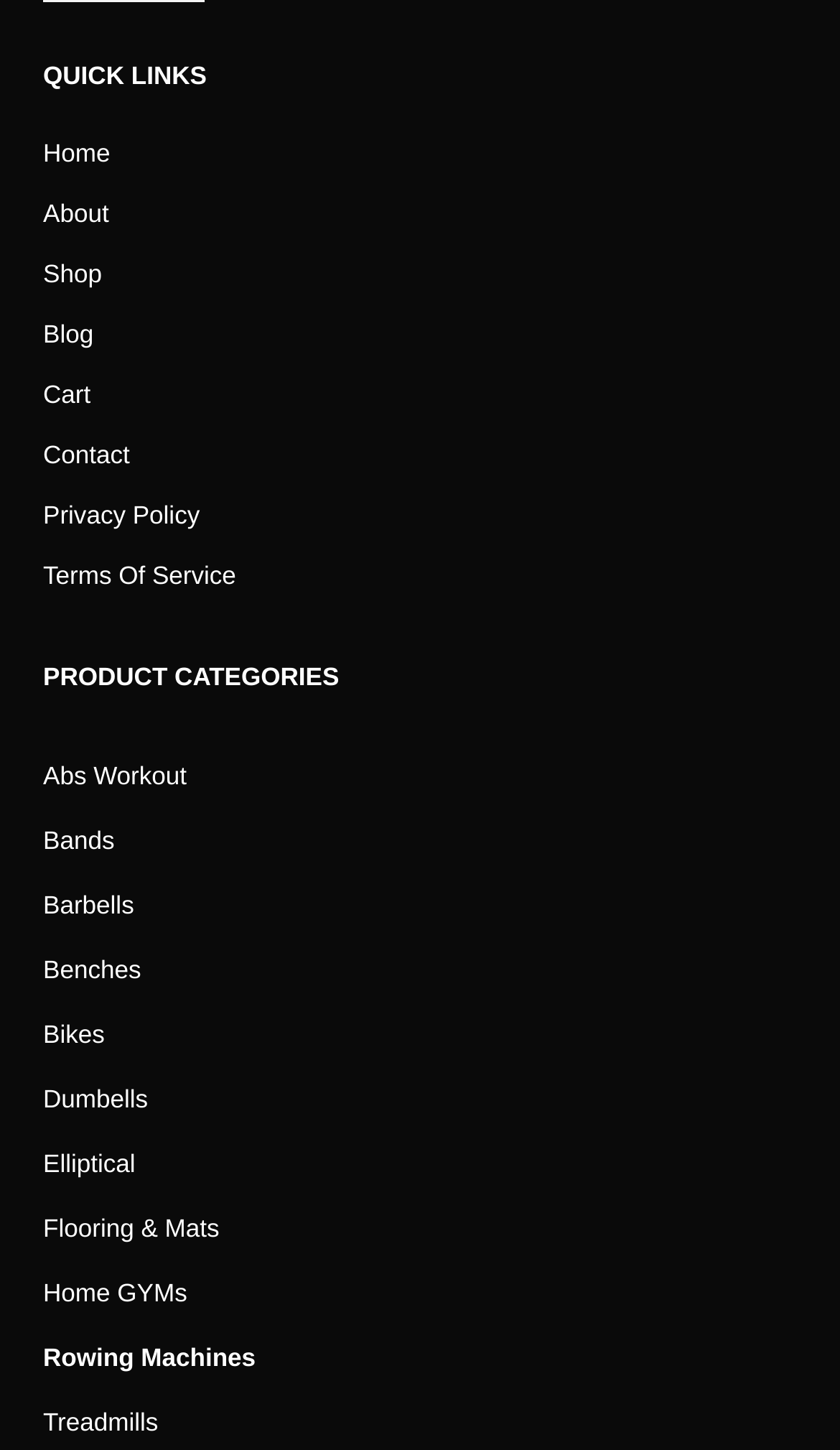Determine the bounding box for the UI element that matches this description: "Terms Of Service".

[0.051, 0.387, 0.289, 0.407]